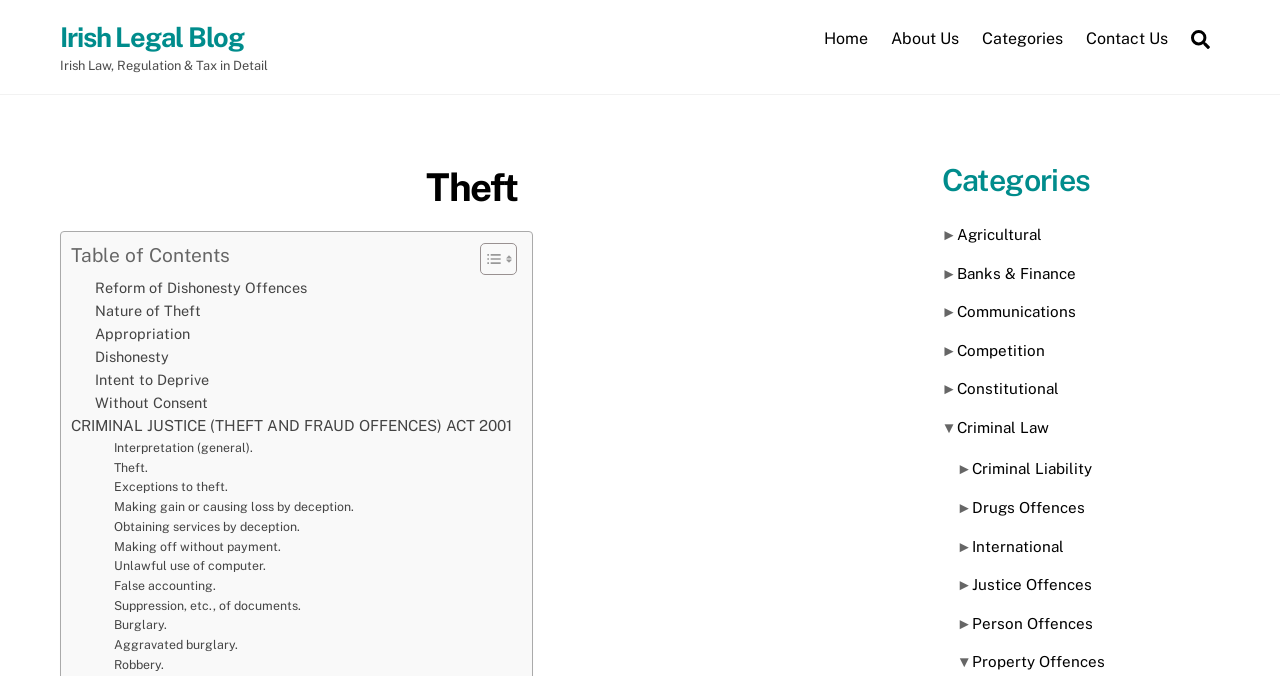Identify the bounding box coordinates for the UI element described as: "Reform of Dishonesty Offences".

[0.074, 0.408, 0.24, 0.442]